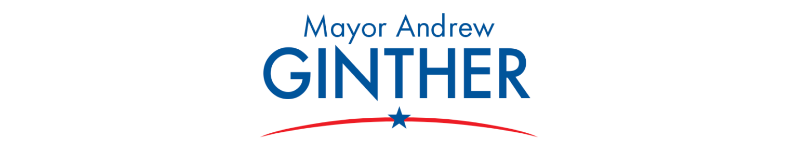Examine the image and give a thorough answer to the following question:
What is the shape of the design below the name?

The caption describes the design below the name as a stylized red ribbon-like design, which is accented with a small blue star centered on it, emphasizing Mayor Ginther's identity and connection to the city.